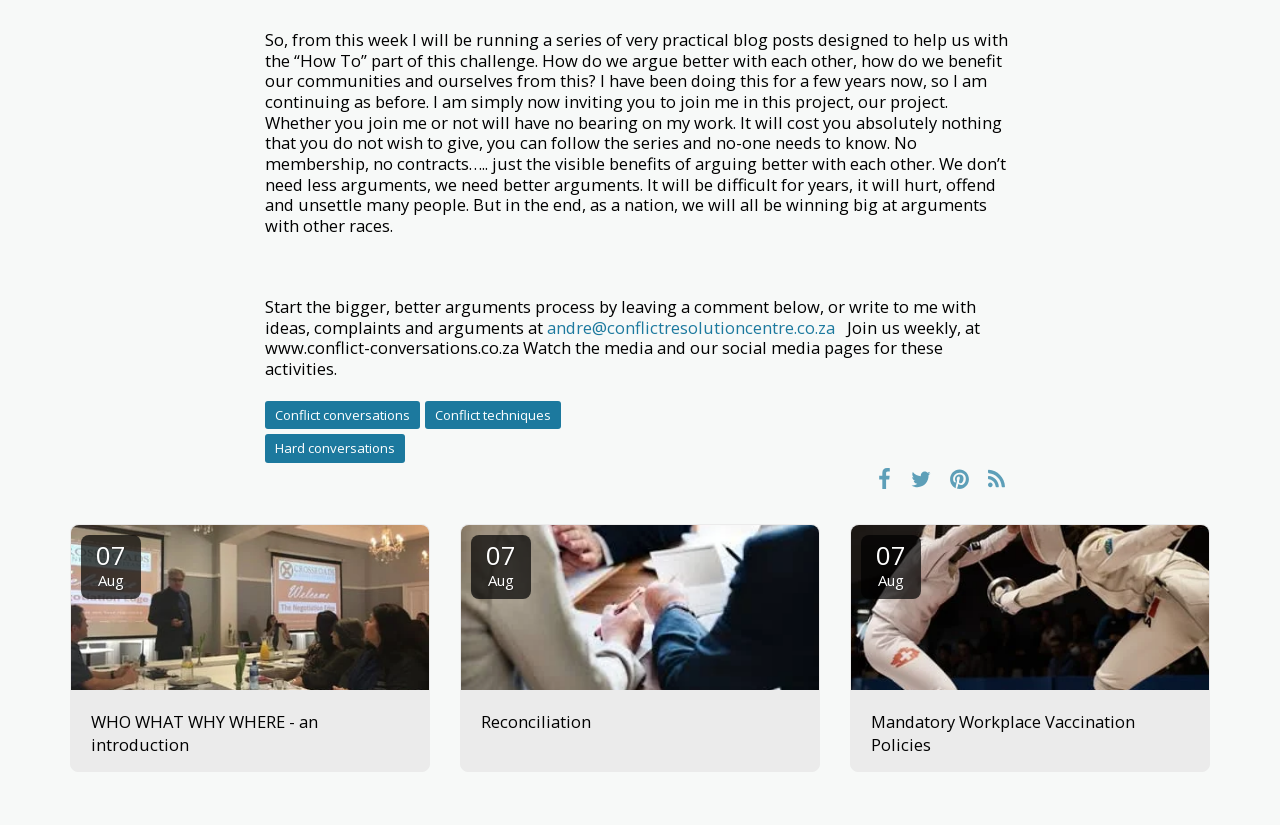How can readers join the project?
Refer to the image and respond with a one-word or short-phrase answer.

Leave a comment or write to the author